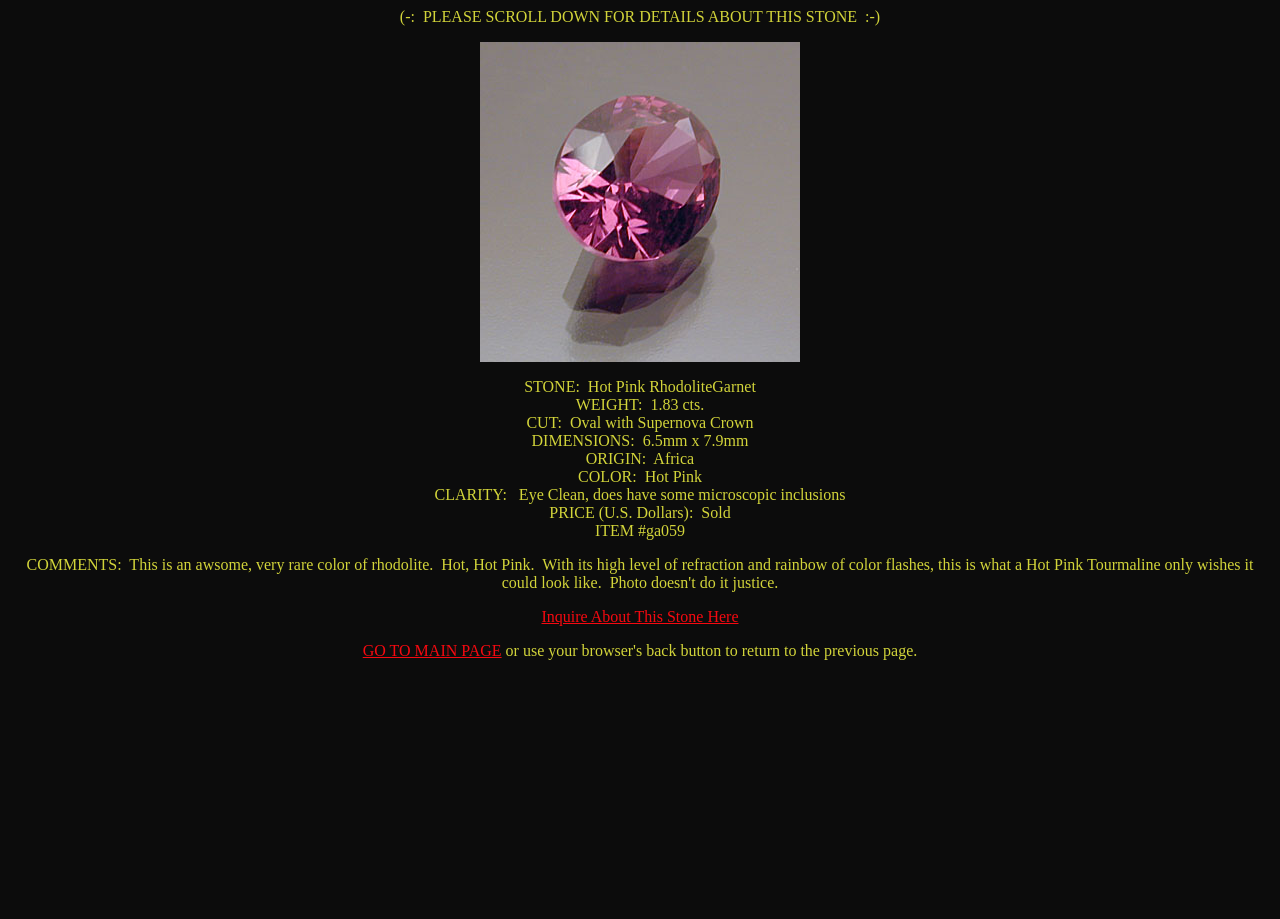What is the shape of the garnet stone?
Provide an in-depth and detailed explanation in response to the question.

I determined the answer by looking at the 'CUT' section of the webpage, which states 'Oval with Supernova Crown'.